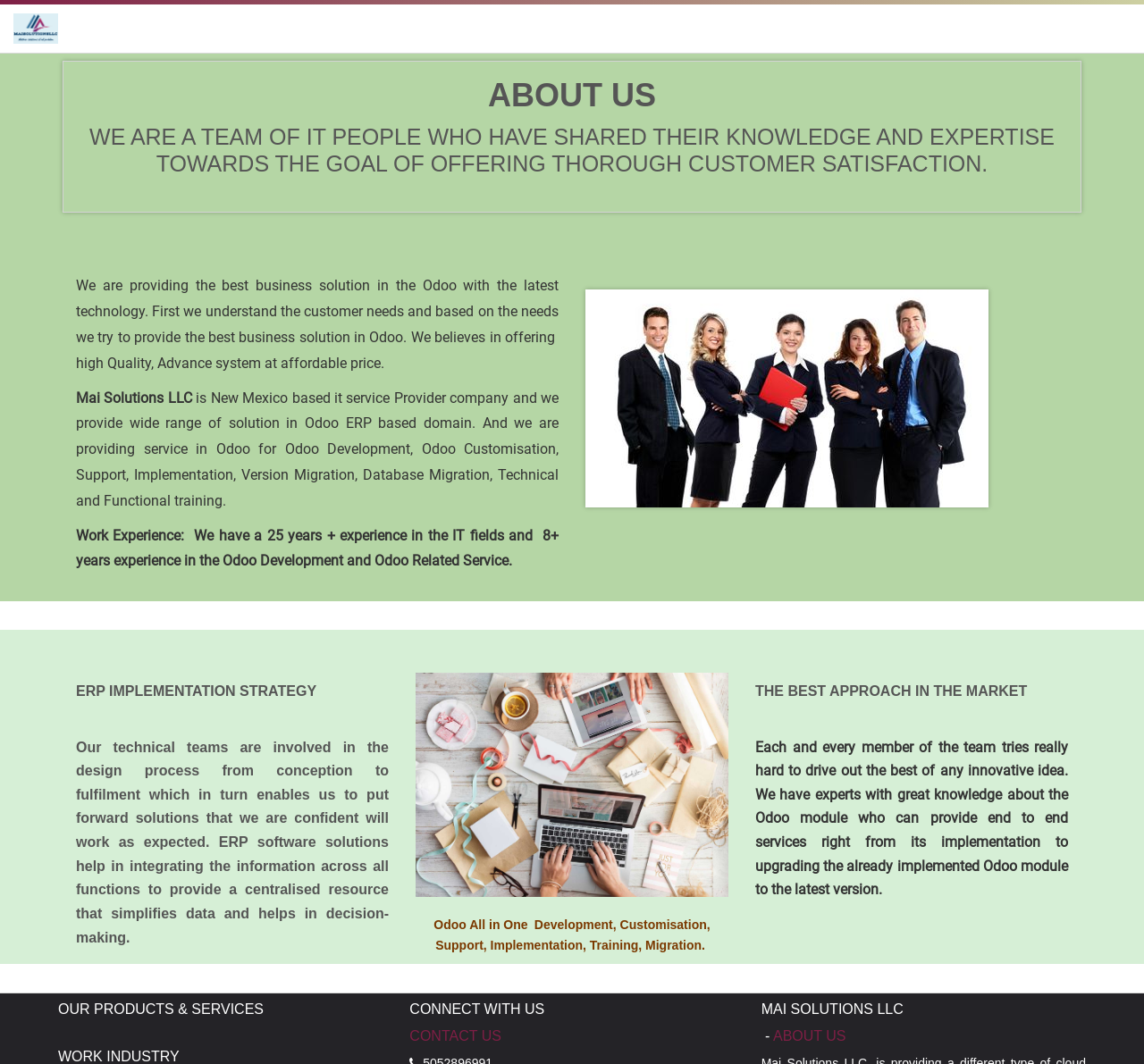Find the bounding box coordinates of the element to click in order to complete the given instruction: "Go to HOME page."

None